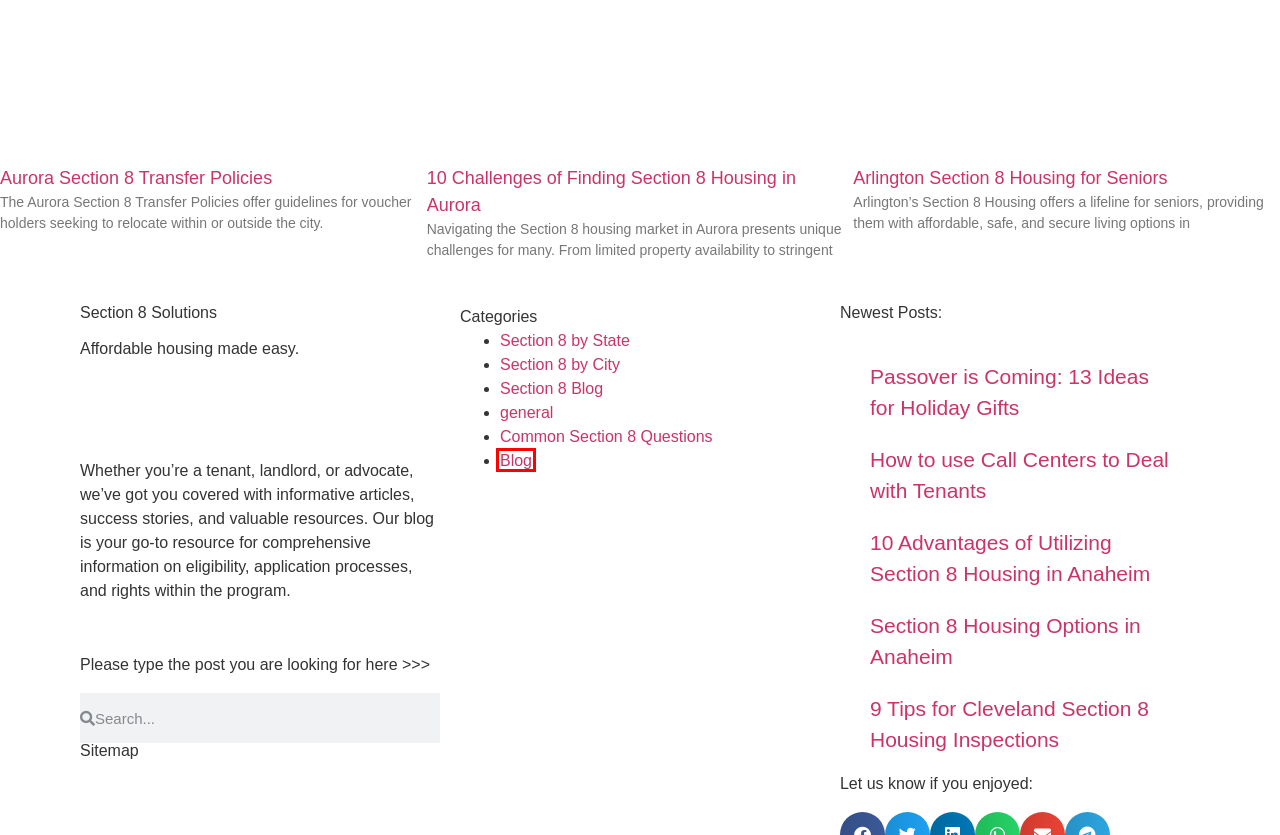You are given a screenshot of a webpage with a red rectangle bounding box around an element. Choose the best webpage description that matches the page after clicking the element in the bounding box. Here are the candidates:
A. How to use Call Centers to Deal with Tenants - practical guide
B. Landlord Responsibilities in the Section 8 Program in Cleveland - Section 8 Solutions
C. Common Section 8 Questions - Section 8 FAQ: Answers Here
D. Blog - Section 8 Solutions
E. Sitemap - Section 8 Solutions
F. general - Section 8 Solutions
G. Passover is Coming: 13 Ideas for Holiday Gifts: הרעיונות הטובים ביותר
H. 10 Challenges of Finding Section 8 Housing in Cleveland - Section 8 Solutions

D